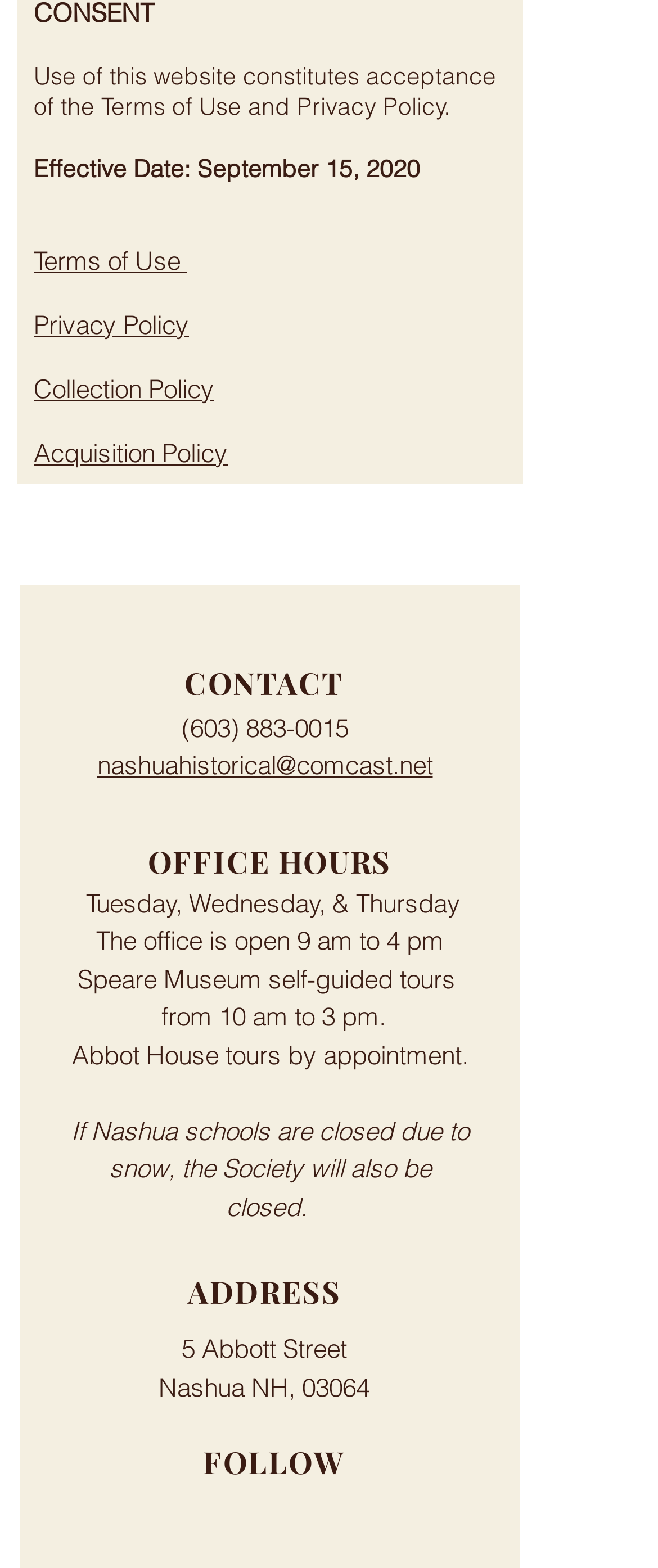Locate the bounding box for the described UI element: "(603) 883-0015". Ensure the coordinates are four float numbers between 0 and 1, formatted as [left, top, right, bottom].

[0.276, 0.454, 0.529, 0.474]